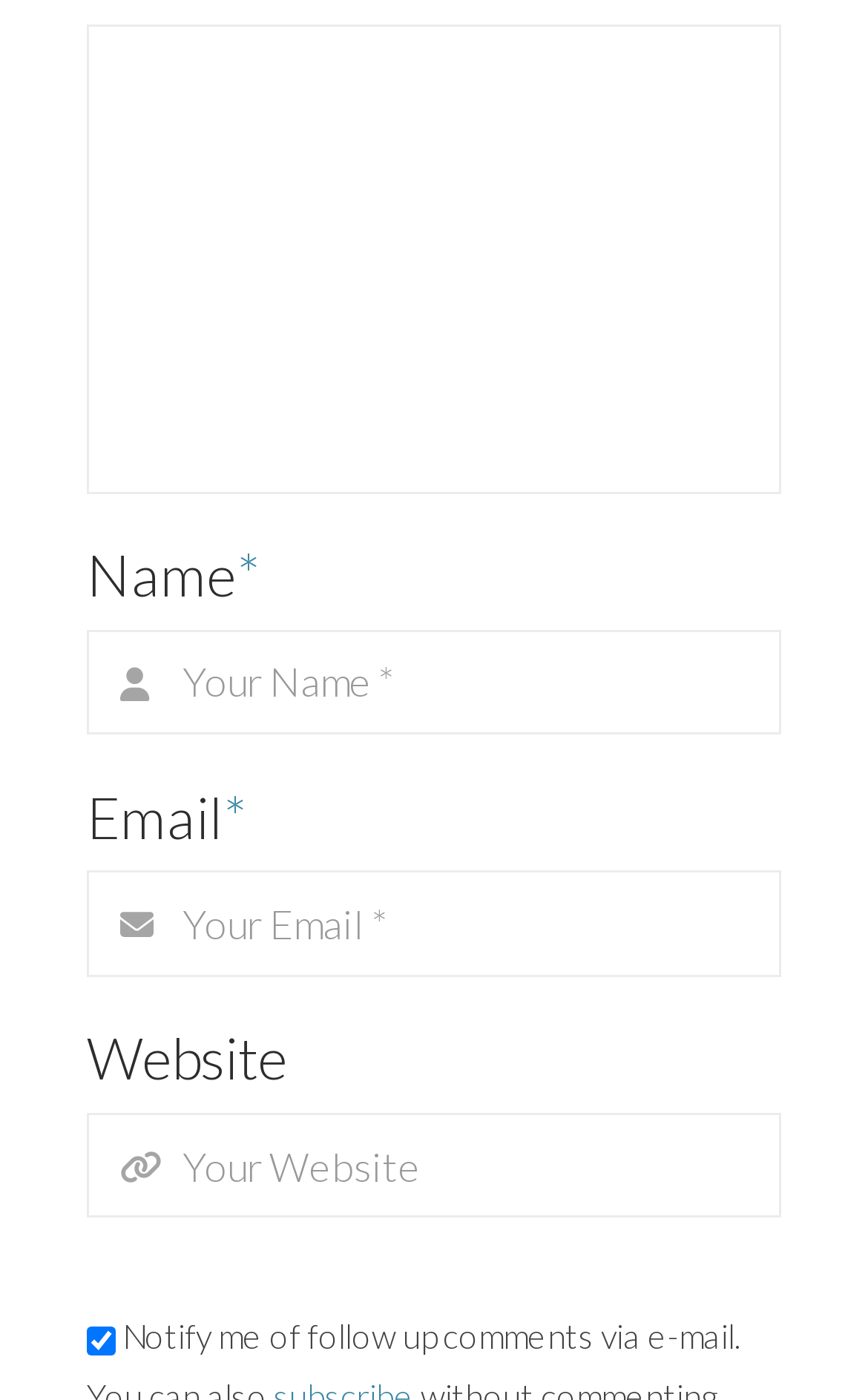Bounding box coordinates are specified in the format (top-left x, top-left y, bottom-right x, bottom-right y). All values are floating point numbers bounded between 0 and 1. Please provide the bounding box coordinate of the region this sentence describes: parent_node: Website name="url" placeholder="Your Website"

[0.1, 0.795, 0.9, 0.87]